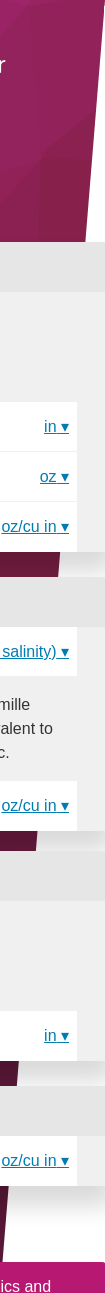What type of experiments is the interface designed for?
Use the information from the screenshot to give a comprehensive response to the question.

The user interface is designed to assist individuals in calculating buoyancy by allowing them to input necessary data such as the density of liquids, indicating that it is intended for conducting buoyancy experiments at home or in educational settings.